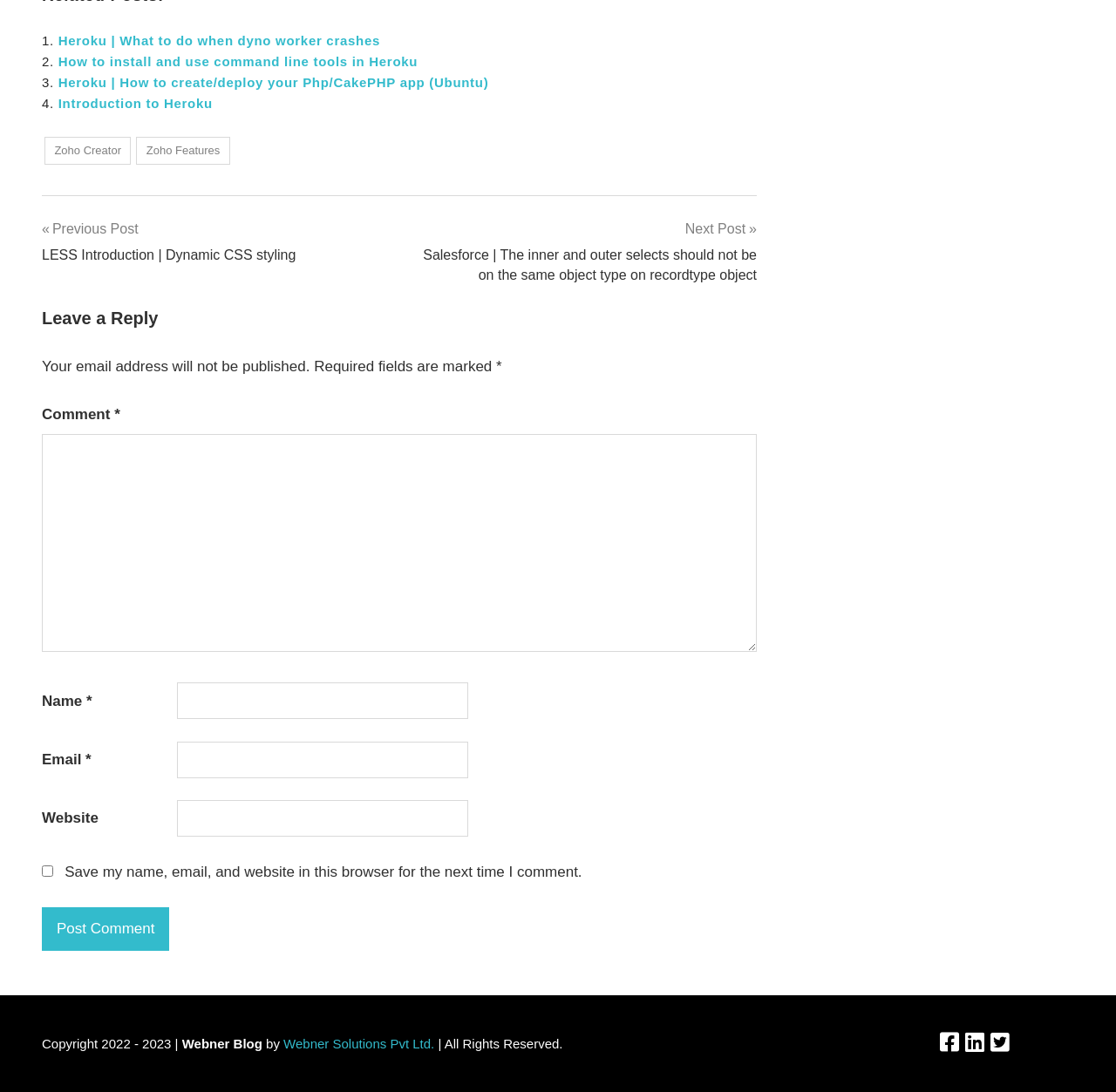What is the name of the blog?
Answer the question with a single word or phrase, referring to the image.

Webner Blog